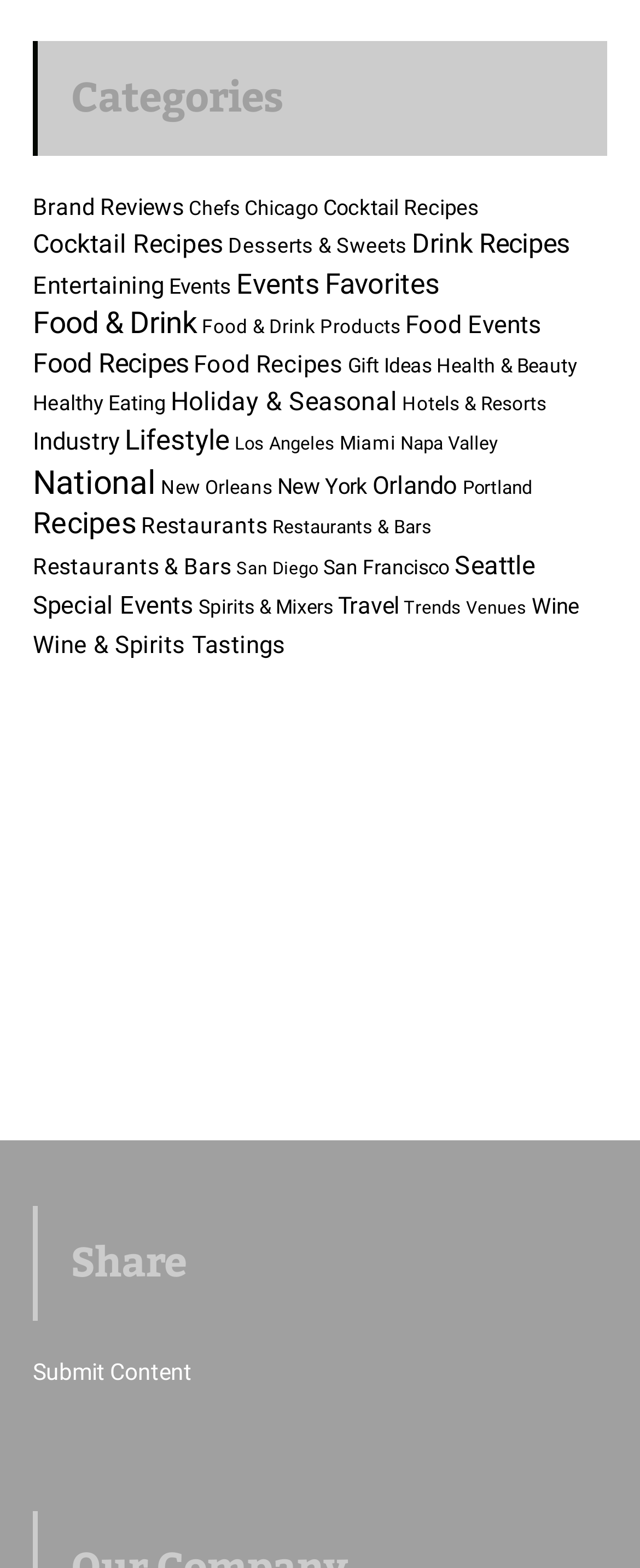Identify the bounding box coordinates of the part that should be clicked to carry out this instruction: "View Food & Drink articles".

[0.051, 0.195, 0.308, 0.218]